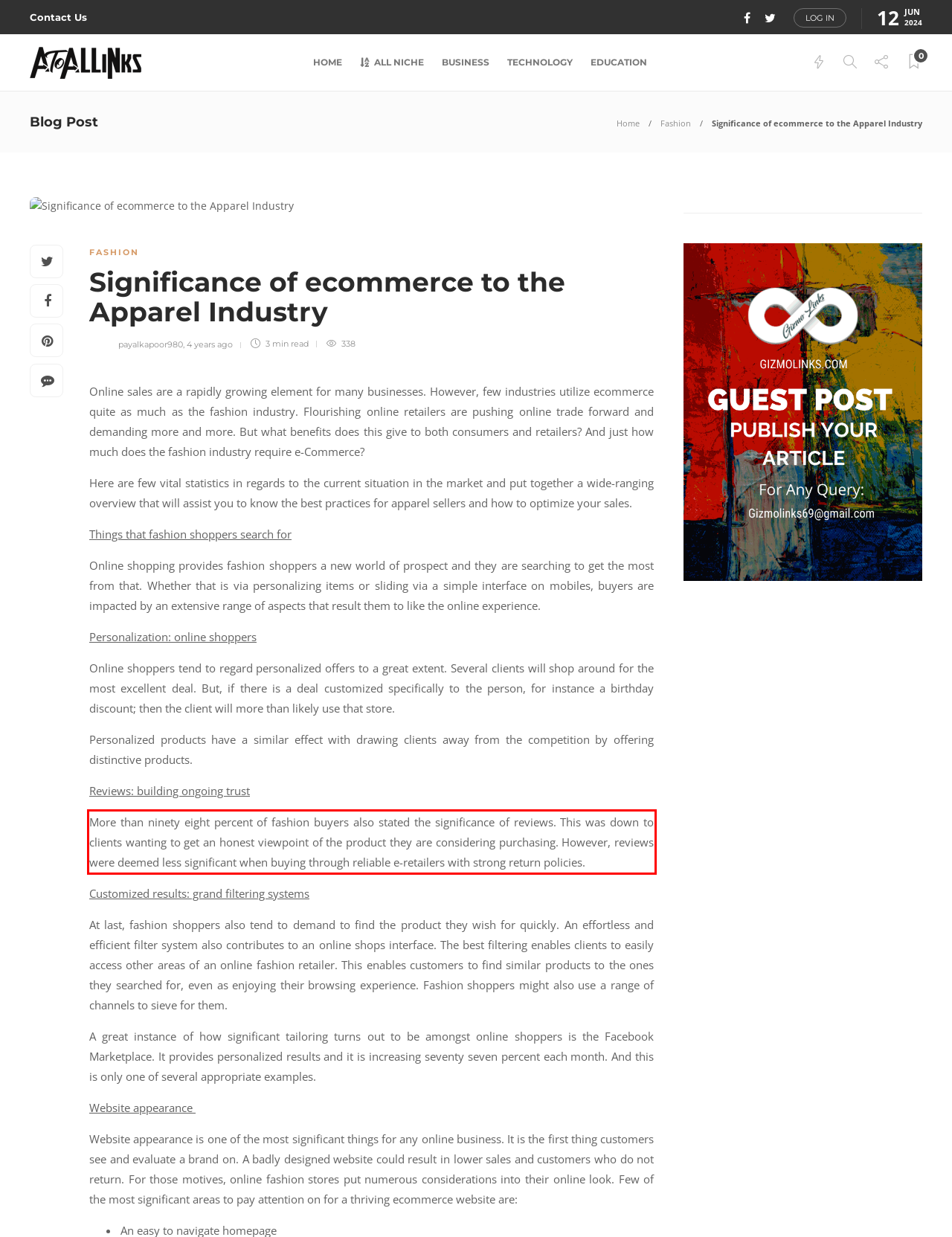Examine the webpage screenshot and use OCR to obtain the text inside the red bounding box.

More than ninety eight percent of fashion buyers also stated the significance of reviews. This was down to clients wanting to get an honest viewpoint of the product they are considering purchasing. However, reviews were deemed less significant when buying through reliable e-retailers with strong return policies.